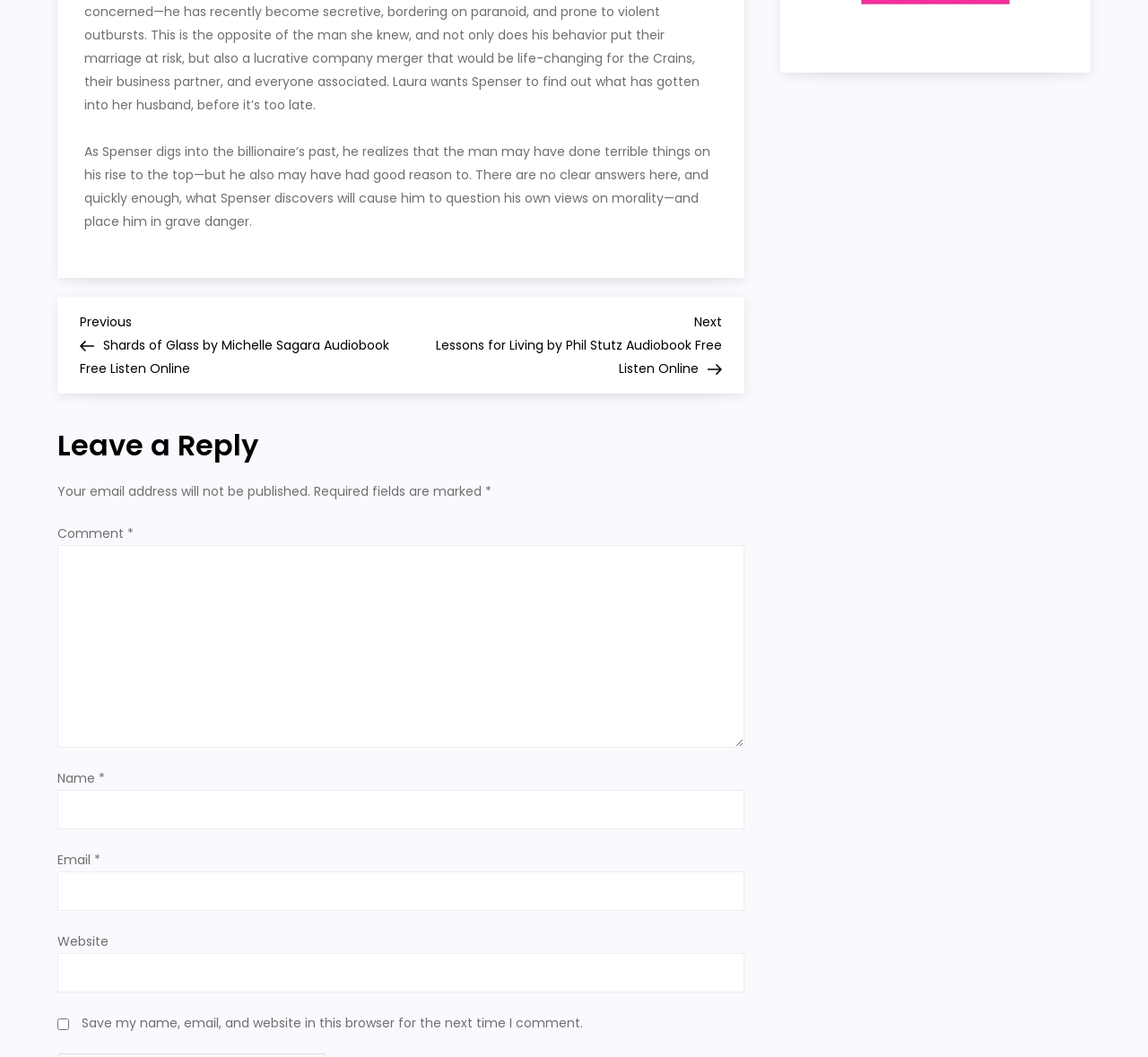What can be done on this page?
Kindly offer a comprehensive and detailed response to the question.

The page has a section labeled 'Leave a Reply' with several form fields, including comment, name, email, and website, which suggests that users can leave a comment or reply on this page.